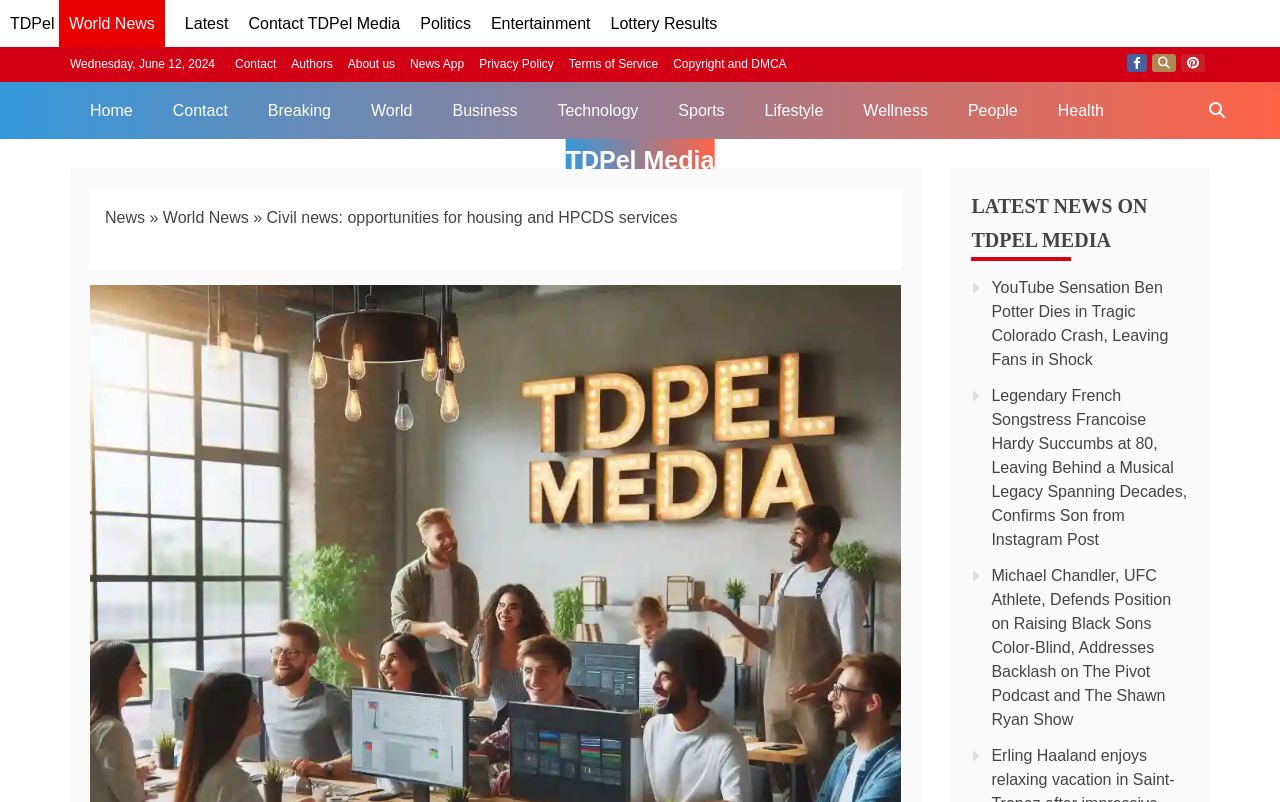Given the description: "About us", determine the bounding box coordinates of the UI element. The coordinates should be formatted as four float numbers between 0 and 1, [left, top, right, bottom].

[0.272, 0.071, 0.309, 0.089]